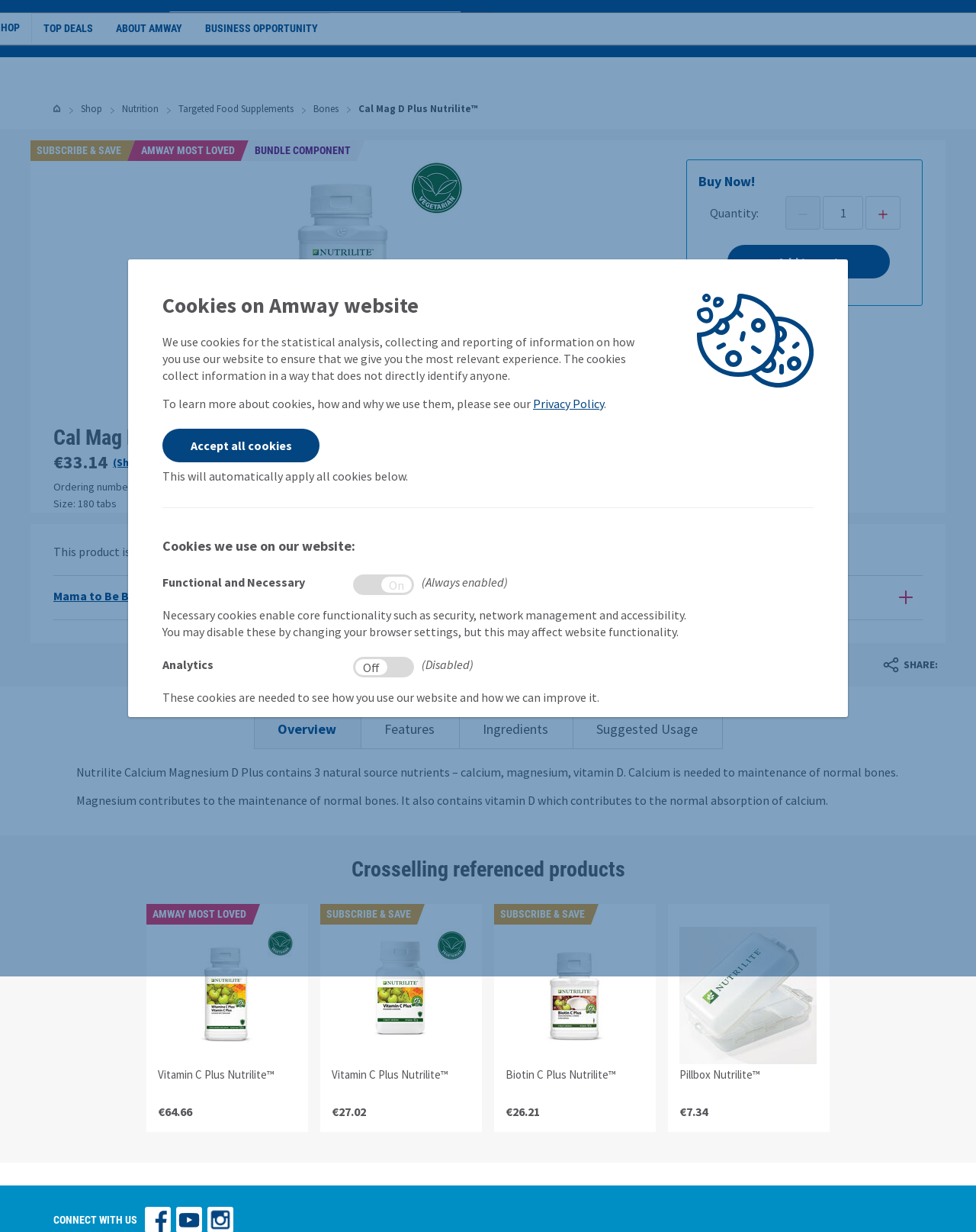What is the price of the product?
Please provide a detailed and comprehensive answer to the question.

The price of the product can be found in the section below the product image, specifically in the element with the text '€33.14'.